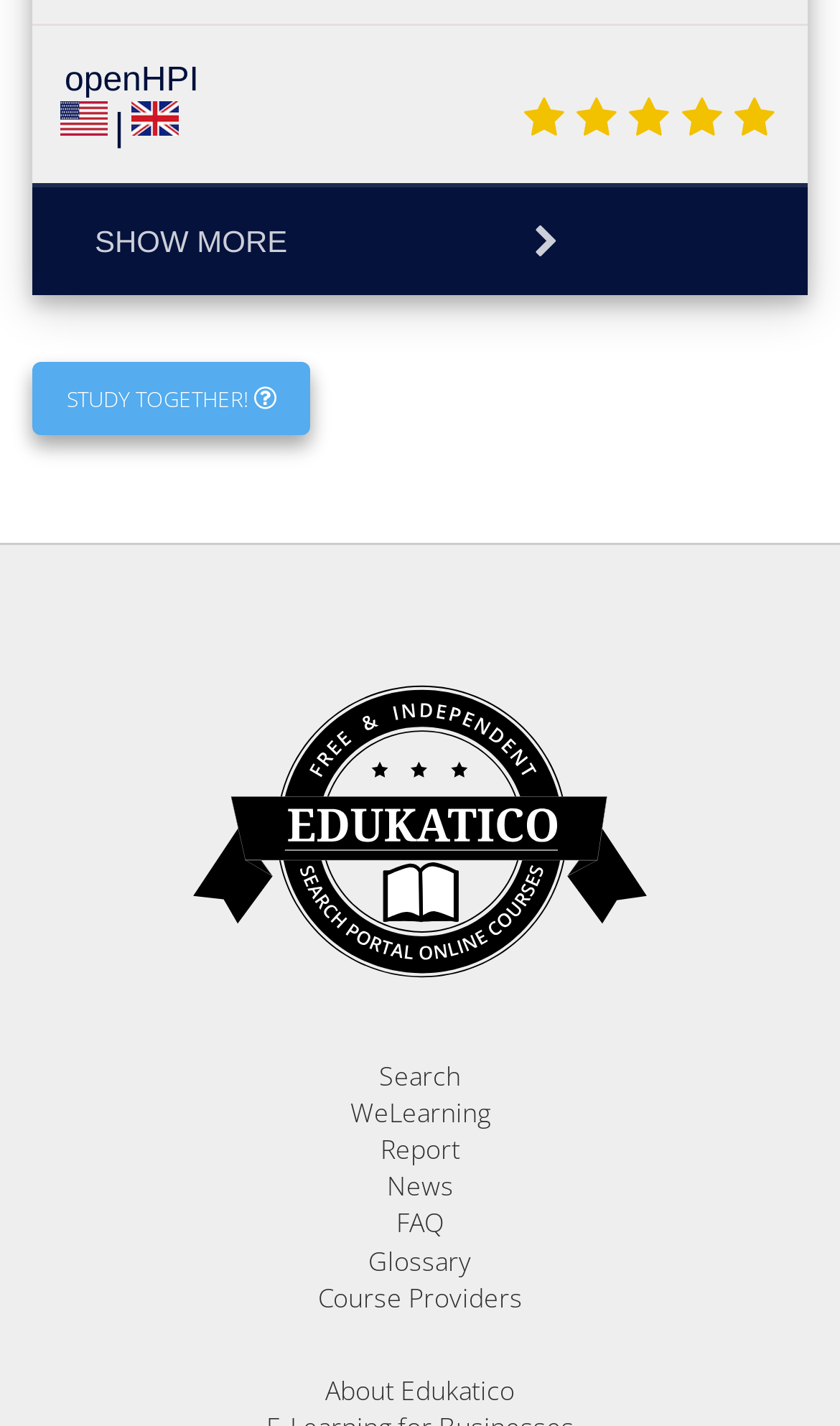Locate the bounding box coordinates of the clickable region necessary to complete the following instruction: "Click the 'En rsz edukatico badge black' link". Provide the coordinates in the format of four float numbers between 0 and 1, i.e., [left, top, right, bottom].

[0.155, 0.579, 0.845, 0.612]